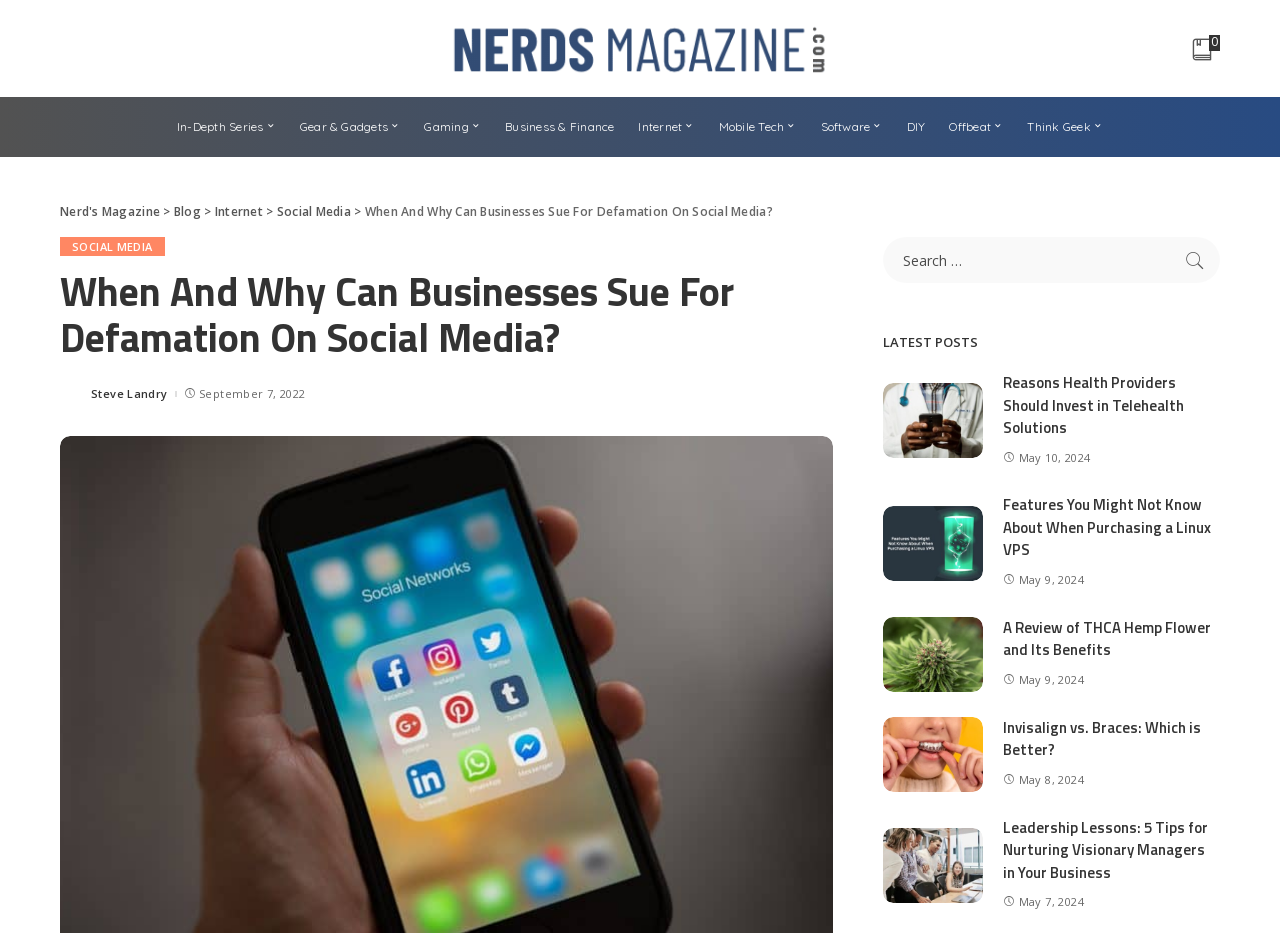What is the name of the magazine?
Use the screenshot to answer the question with a single word or phrase.

Nerd's Magazine